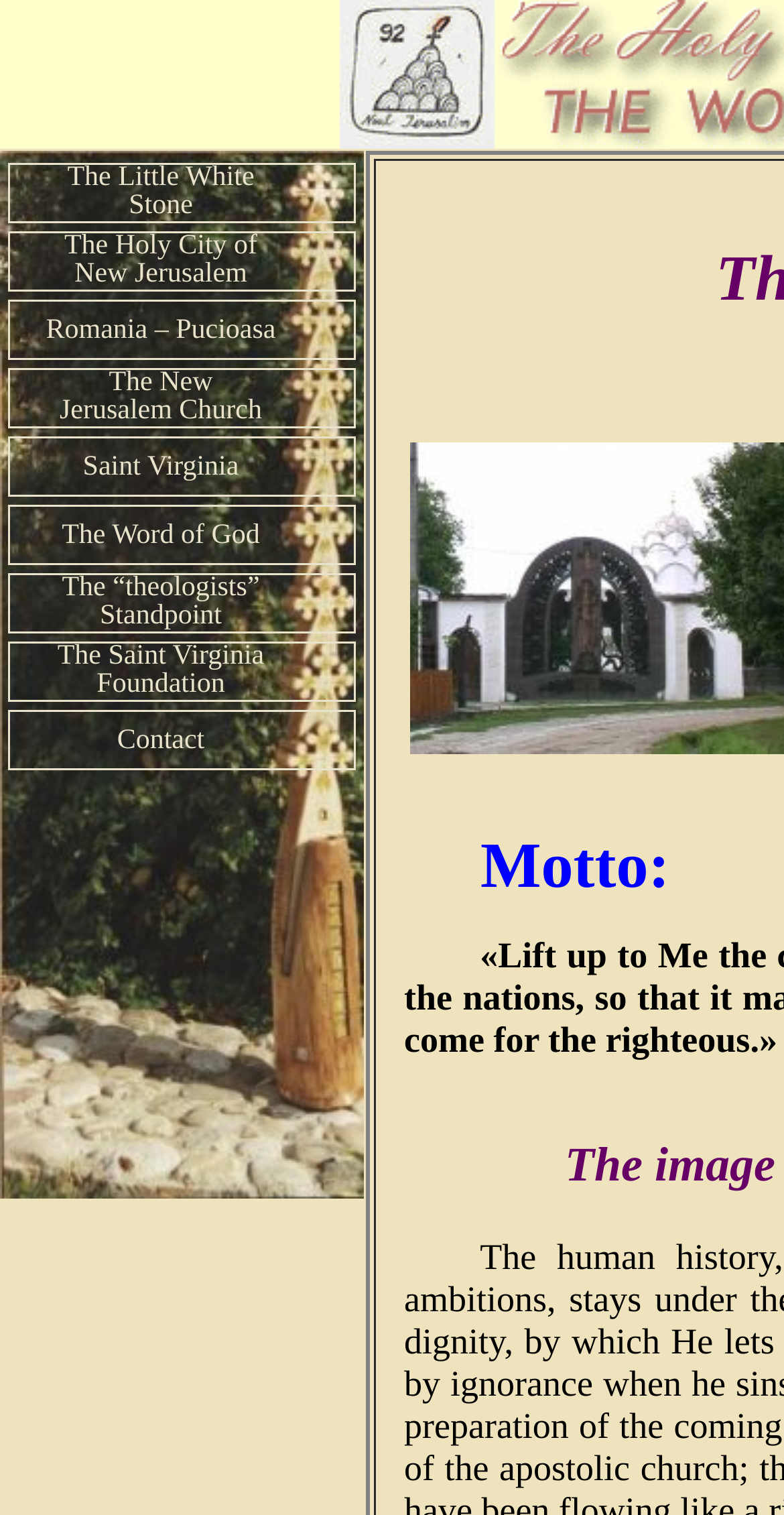Determine the bounding box coordinates for the area that should be clicked to carry out the following instruction: "Go to Romania – Pucioasa webpage".

[0.01, 0.198, 0.454, 0.238]